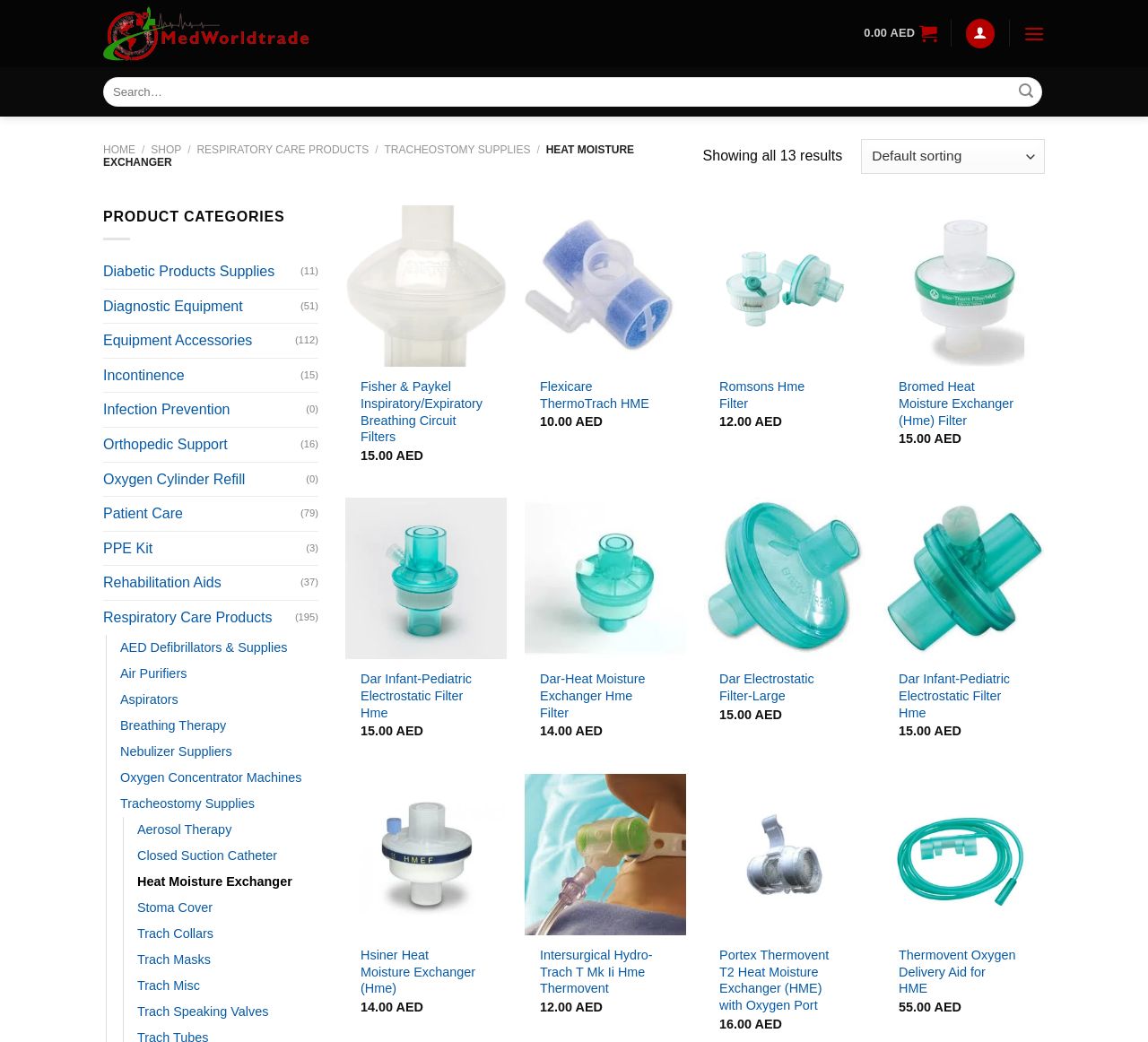Provide a thorough description of the webpage you see.

This webpage is about Heat Moisture Exchangers in Dubai, UAE, on MedWorldTrade. At the top, there is a logo and a link to MedWorldTrade, accompanied by a search bar and a menu button. Below the search bar, there are navigation links to HOME, SHOP, RESPIRATORY CARE PRODUCTS, and TRACHEOSTOMY SUPPLIES.

The main content of the page displays 13 results, with each result showing an image of a product, its name, price, and options to add to wishlist or basket. The products are listed in a grid layout, with three products per row. Each product has a brief description and a price tag, with some products having additional information such as "AED" (presumably referring to the currency).

On the right side of the page, there is a combobox labeled "Shop order" that allows users to sort the products by category. The categories include Diabetic Products Supplies, Diagnostic Equipment, Equipment Accessories, and more. Each category has a number in parentheses, indicating the number of products in that category.

Overall, the webpage appears to be an e-commerce platform for medical equipment and supplies, with a focus on Heat Moisture Exchangers in Dubai, UAE.